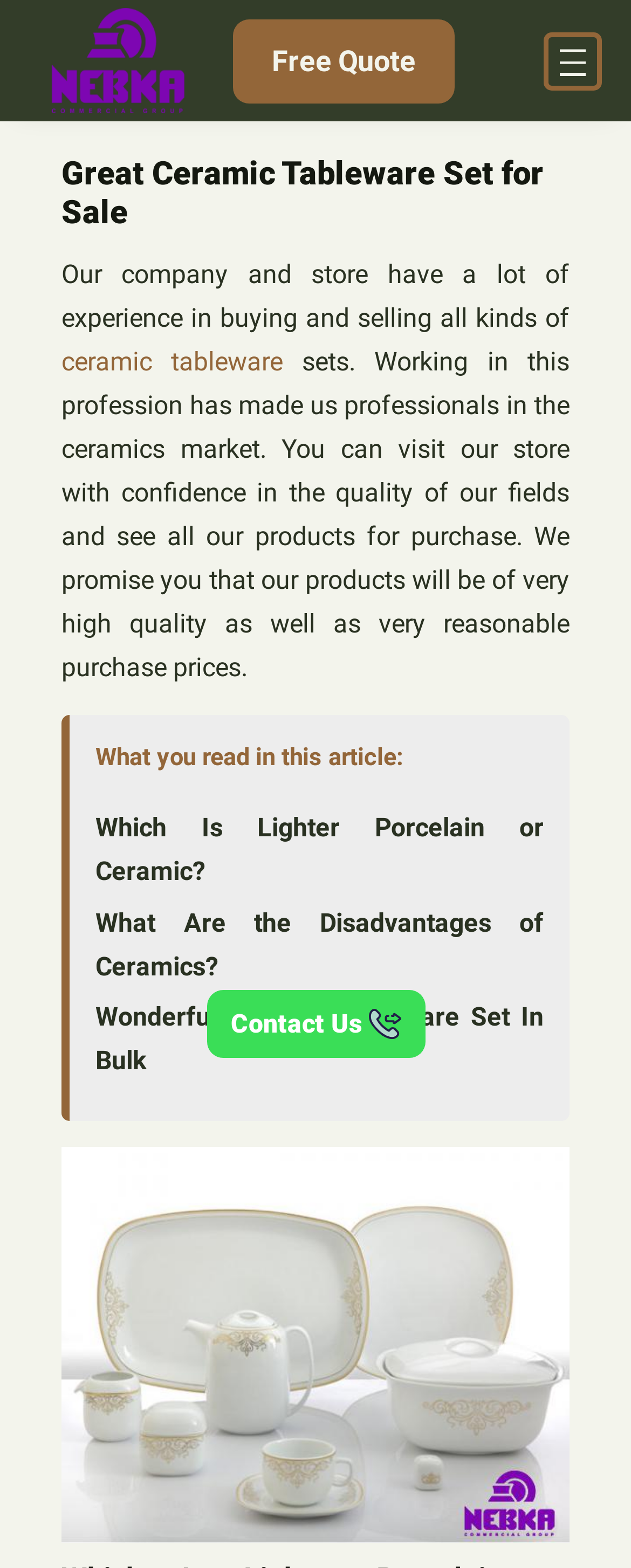Please locate the clickable area by providing the bounding box coordinates to follow this instruction: "Get a free quote".

[0.369, 0.012, 0.721, 0.066]